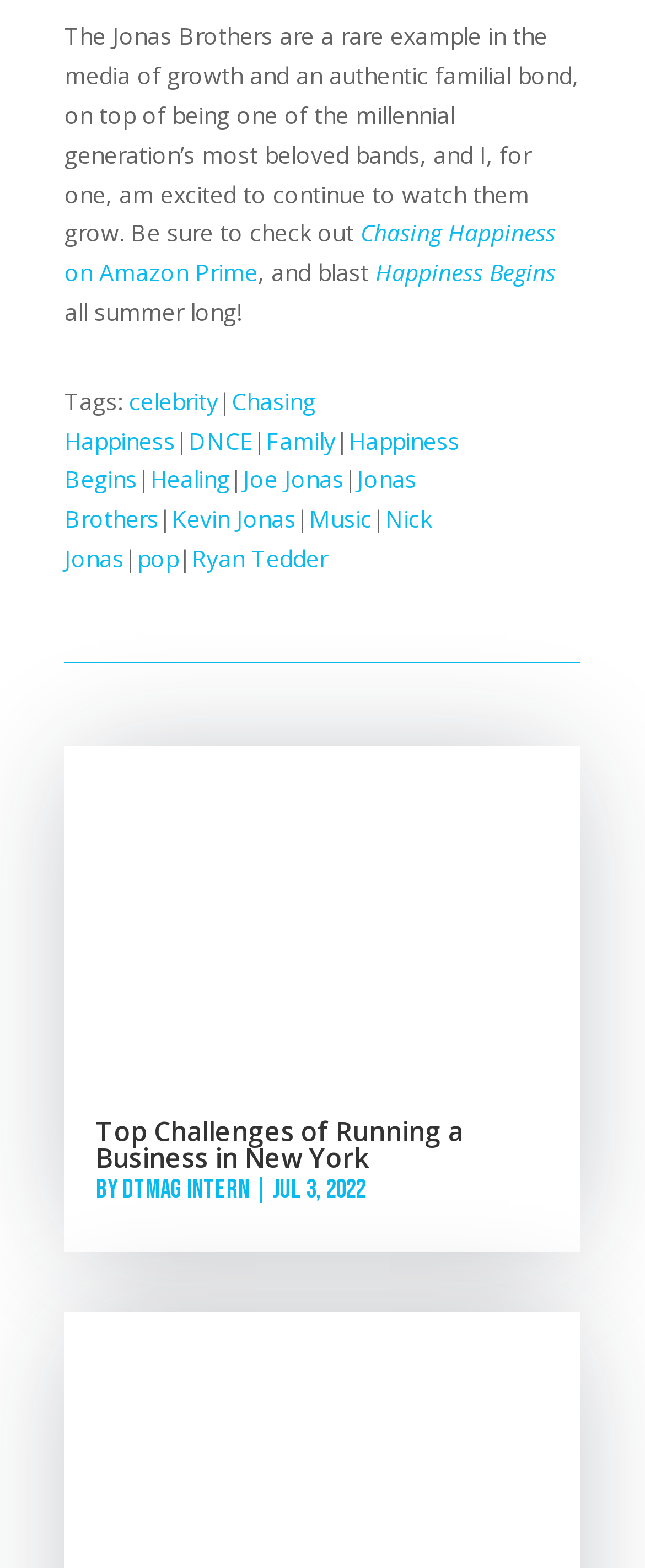What is the name of the band mentioned in the article?
Using the image, provide a detailed and thorough answer to the question.

The article mentions the Jonas Brothers as a rare example in the media of growth and an authentic familial bond, and also mentions their album 'Happiness Begins'.